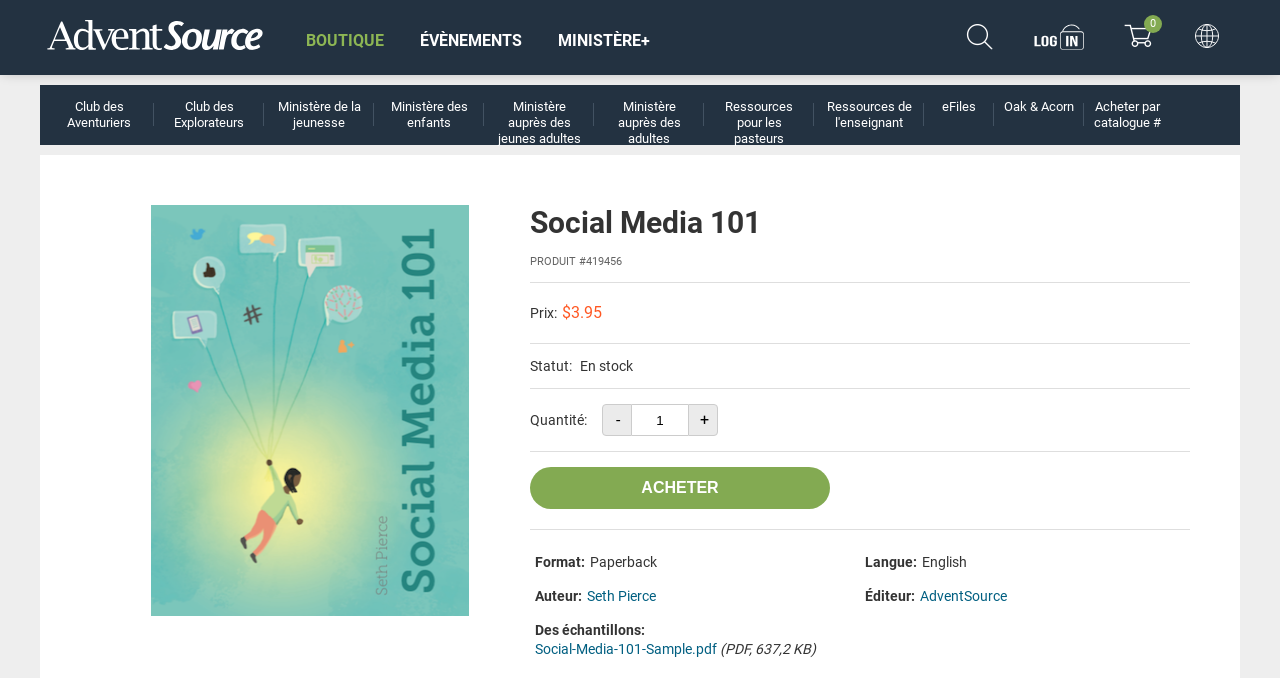Identify the bounding box coordinates of the element that should be clicked to fulfill this task: "Log in". The coordinates should be provided as four float numbers between 0 and 1, i.e., [left, top, right, bottom].

[0.792, 0.0, 0.862, 0.108]